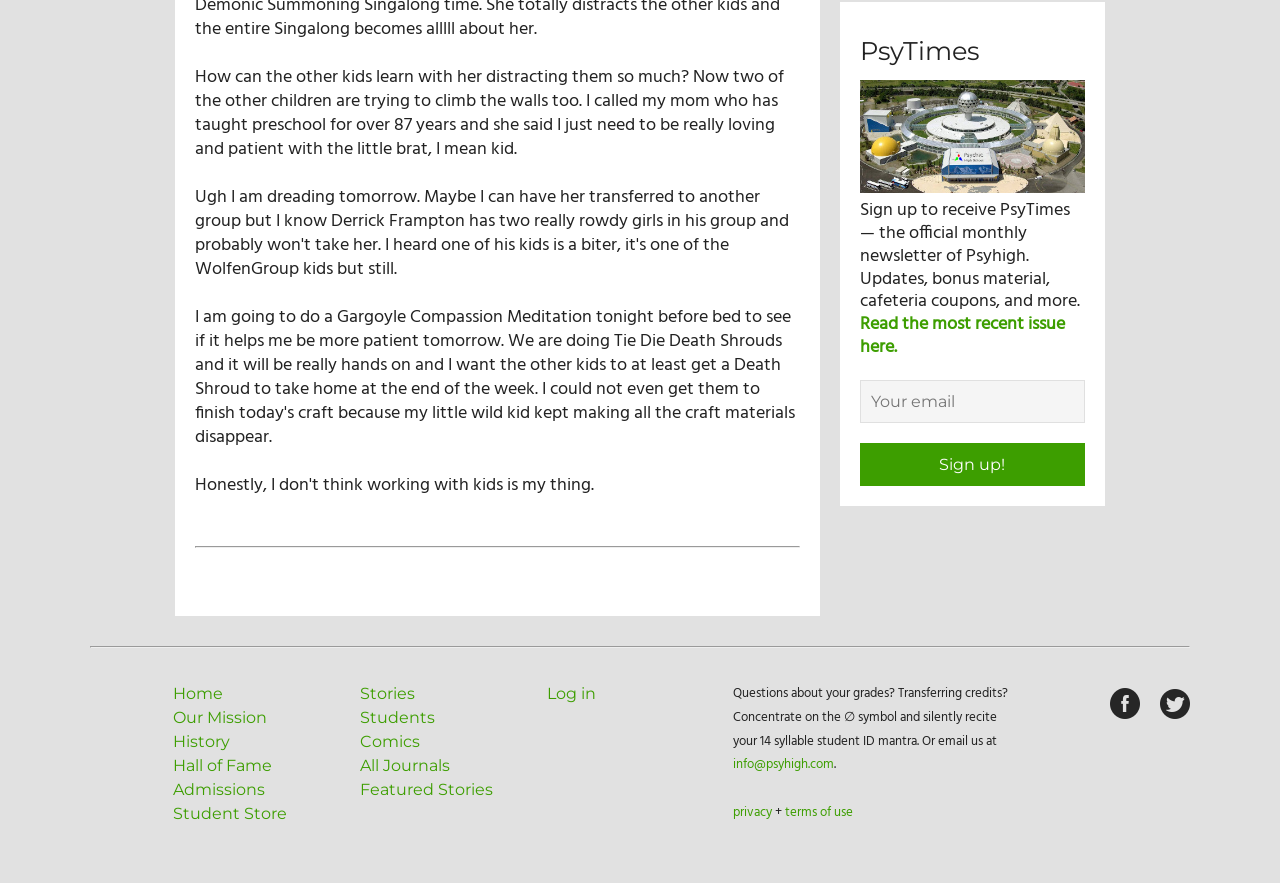Identify the bounding box coordinates of the section to be clicked to complete the task described by the following instruction: "View the student store". The coordinates should be four float numbers between 0 and 1, formatted as [left, top, right, bottom].

[0.135, 0.91, 0.224, 0.932]